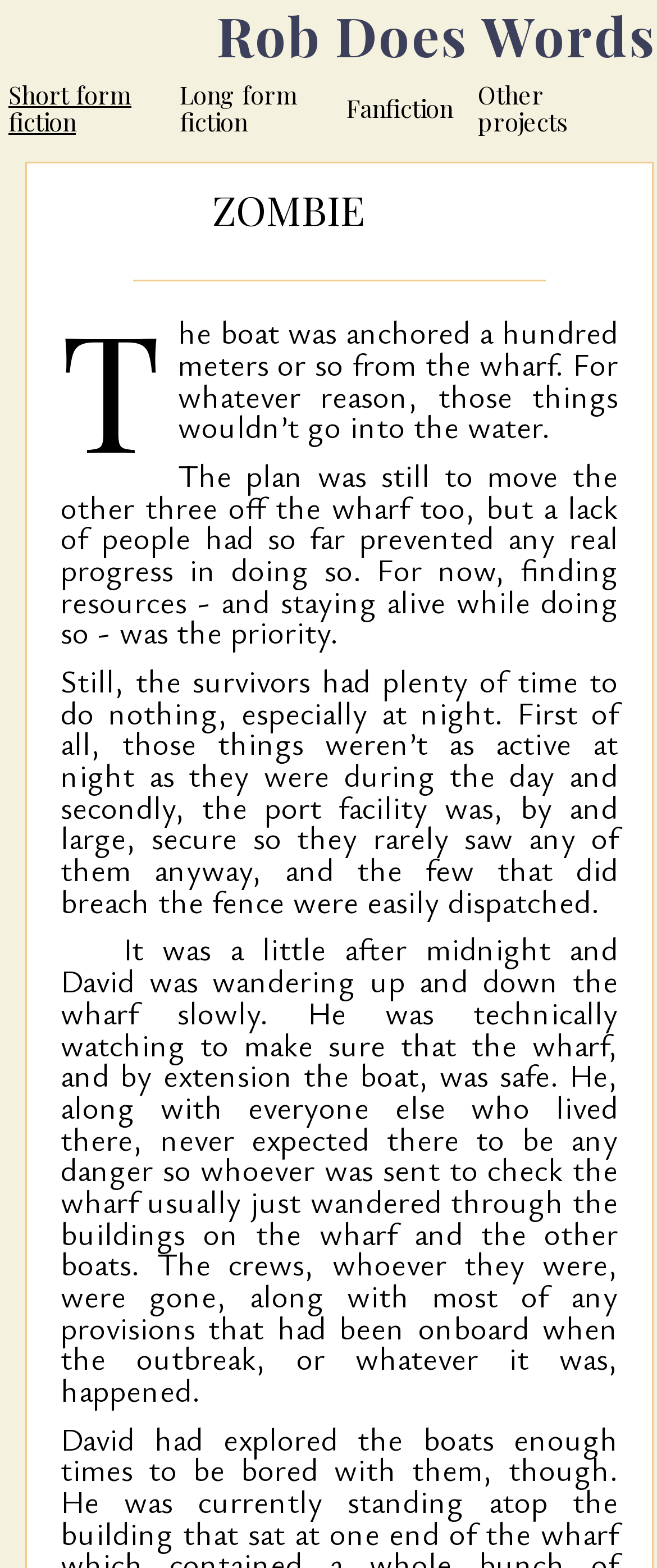What is the orientation of the separator?
Based on the image, give a one-word or short phrase answer.

horizontal